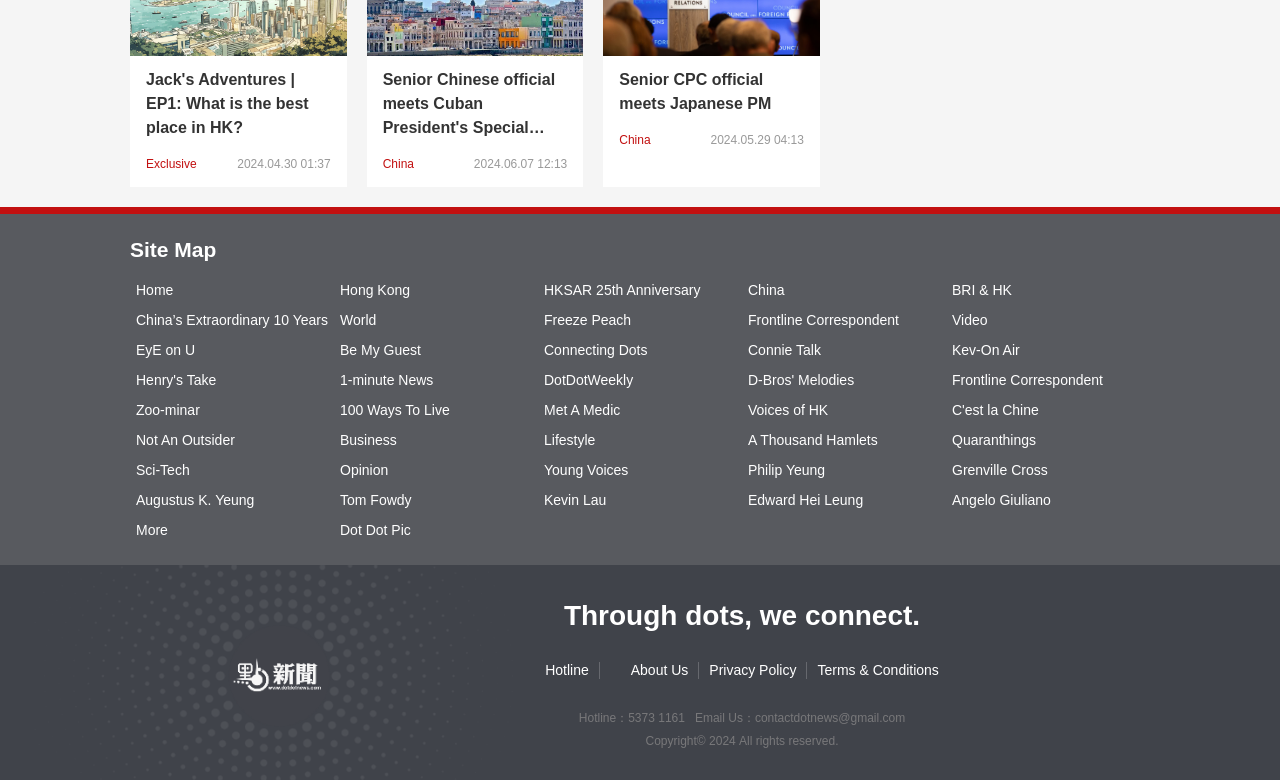Provide a brief response to the question below using a single word or phrase: 
What is the email address to contact?

contactdotnews@gmail.com